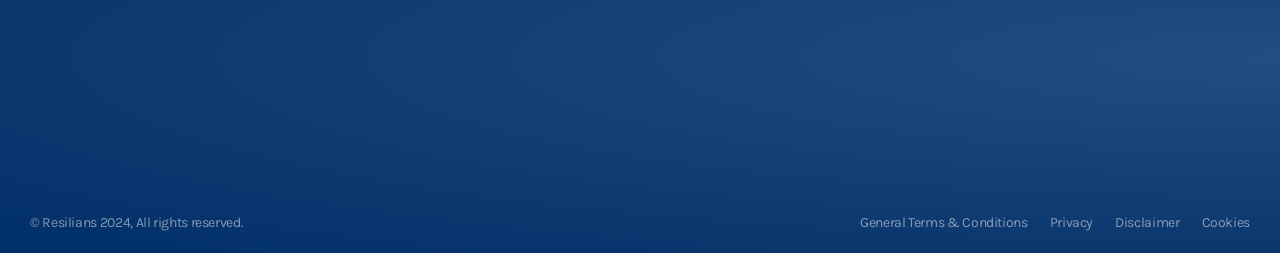Bounding box coordinates must be specified in the format (top-left x, top-left y, bottom-right x, bottom-right y). All values should be floating point numbers between 0 and 1. What are the bounding box coordinates of the UI element described as: 088 222 87 88

[0.074, 0.425, 0.171, 0.512]